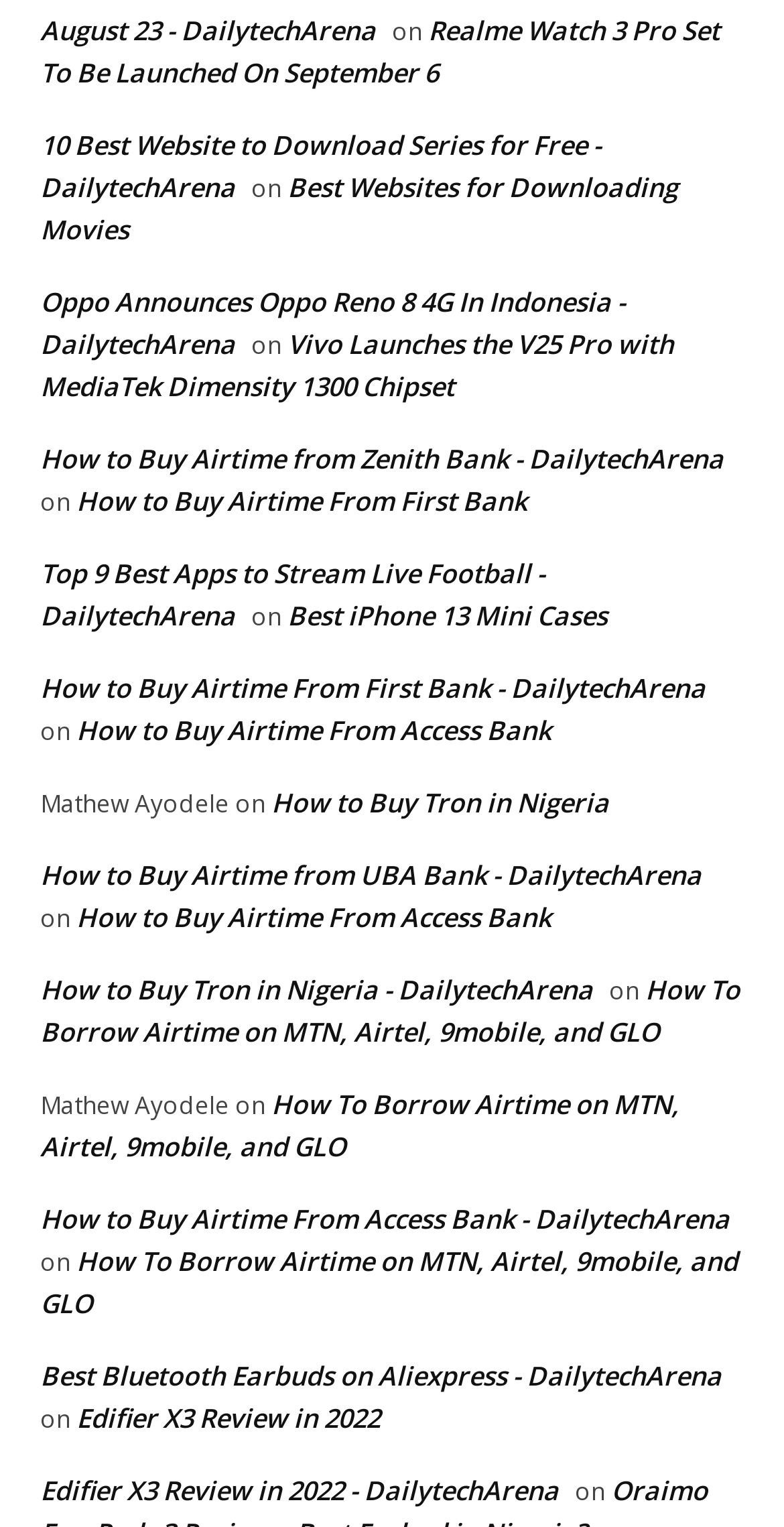Please give a one-word or short phrase response to the following question: 
How many links are on this webpage?

24